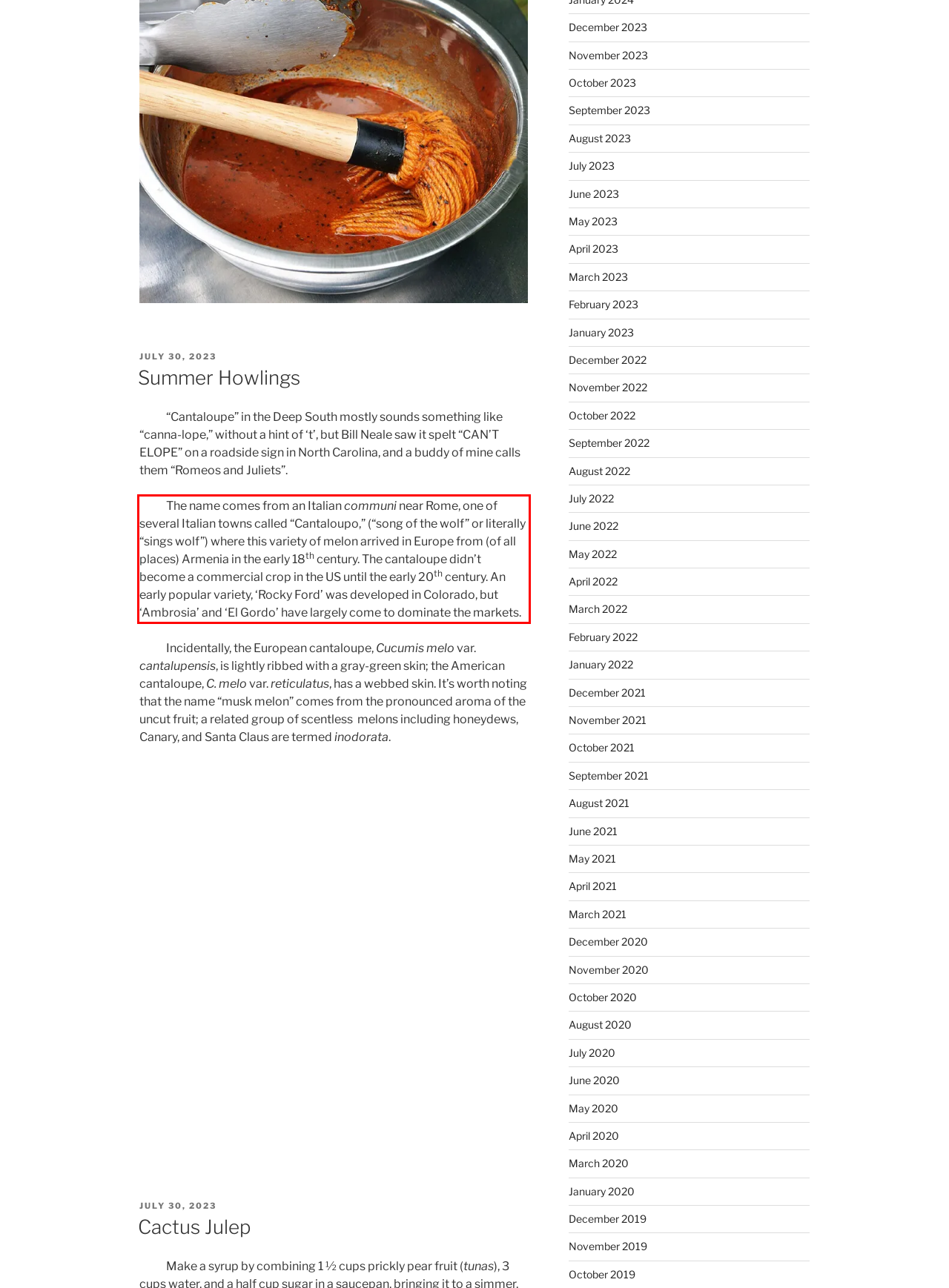You are given a screenshot showing a webpage with a red bounding box. Perform OCR to capture the text within the red bounding box.

The name comes from an Italian communi near Rome, one of several Italian towns called “Cantaloupo,” (“song of the wolf” or literally “sings wolf”) where this variety of melon arrived in Europe from (of all places) Armenia in the early 18th century. The cantaloupe didn’t become a commercial crop in the US until the early 20th century. An early popular variety, ‘Rocky Ford’ was developed in Colorado, but ‘Ambrosia’ and ‘El Gordo’ have largely come to dominate the markets.